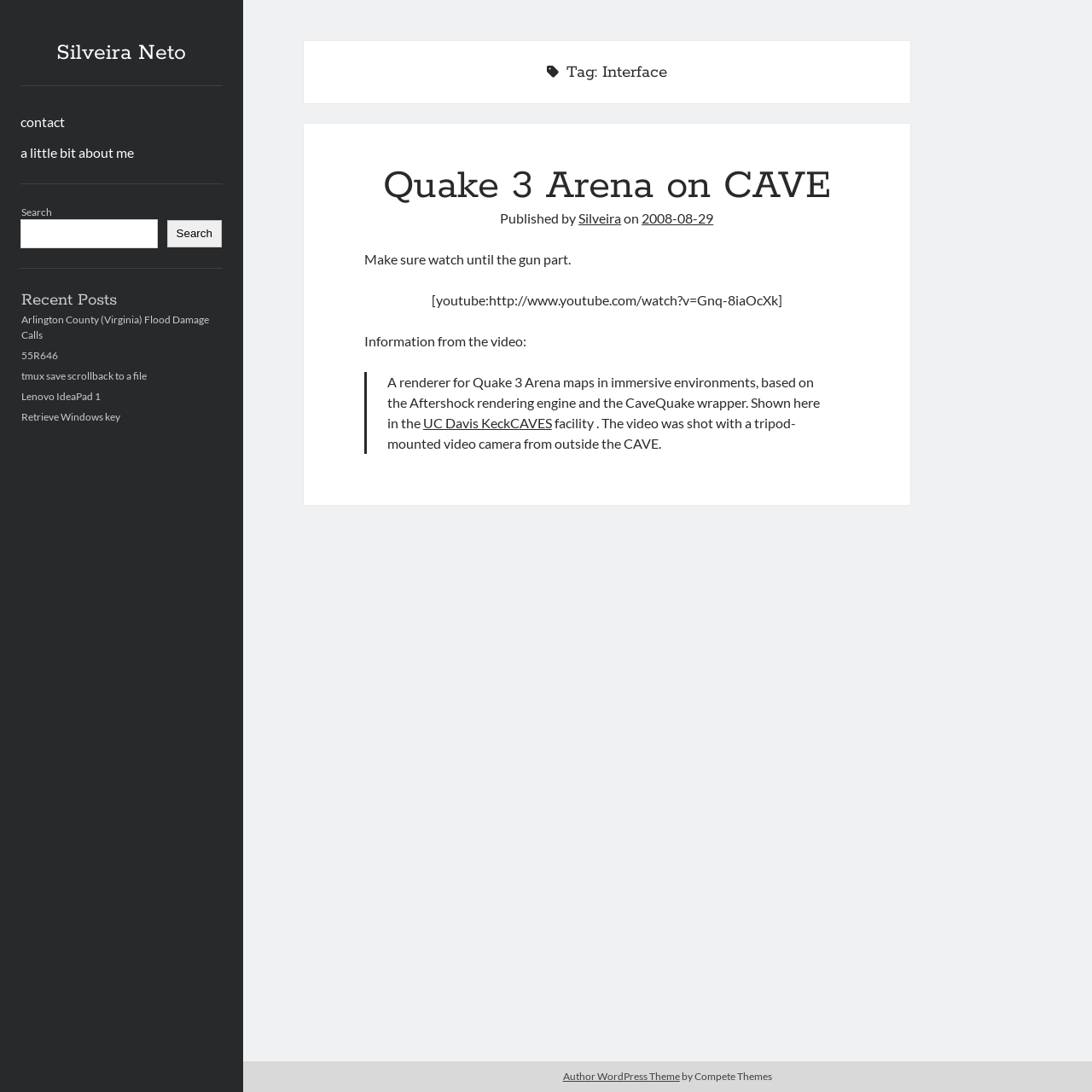Find the bounding box coordinates of the clickable area required to complete the following action: "Read the article about Quake 3 Arena on CAVE".

[0.333, 0.151, 0.778, 0.191]